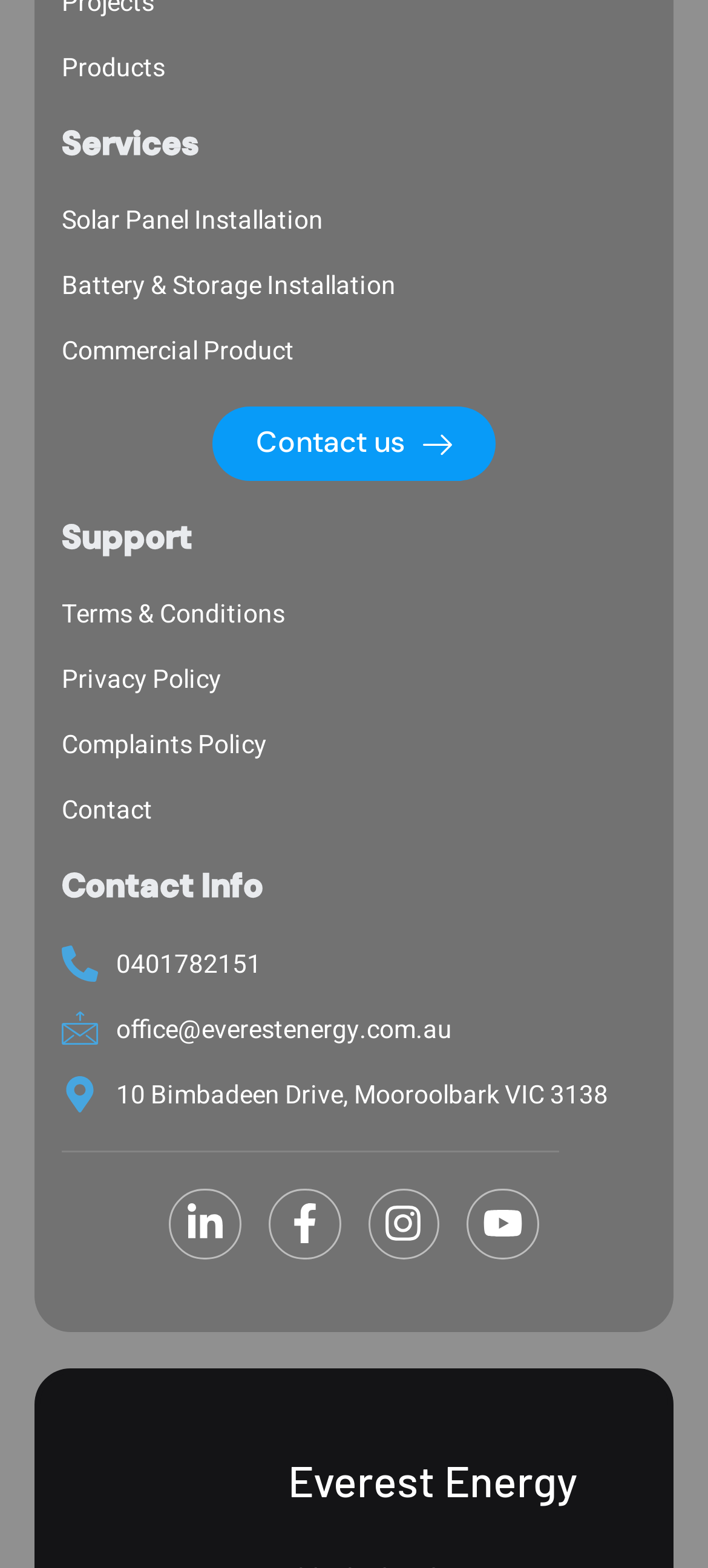Find the bounding box coordinates of the clickable element required to execute the following instruction: "Contact us". Provide the coordinates as four float numbers between 0 and 1, i.e., [left, top, right, bottom].

[0.3, 0.259, 0.7, 0.307]